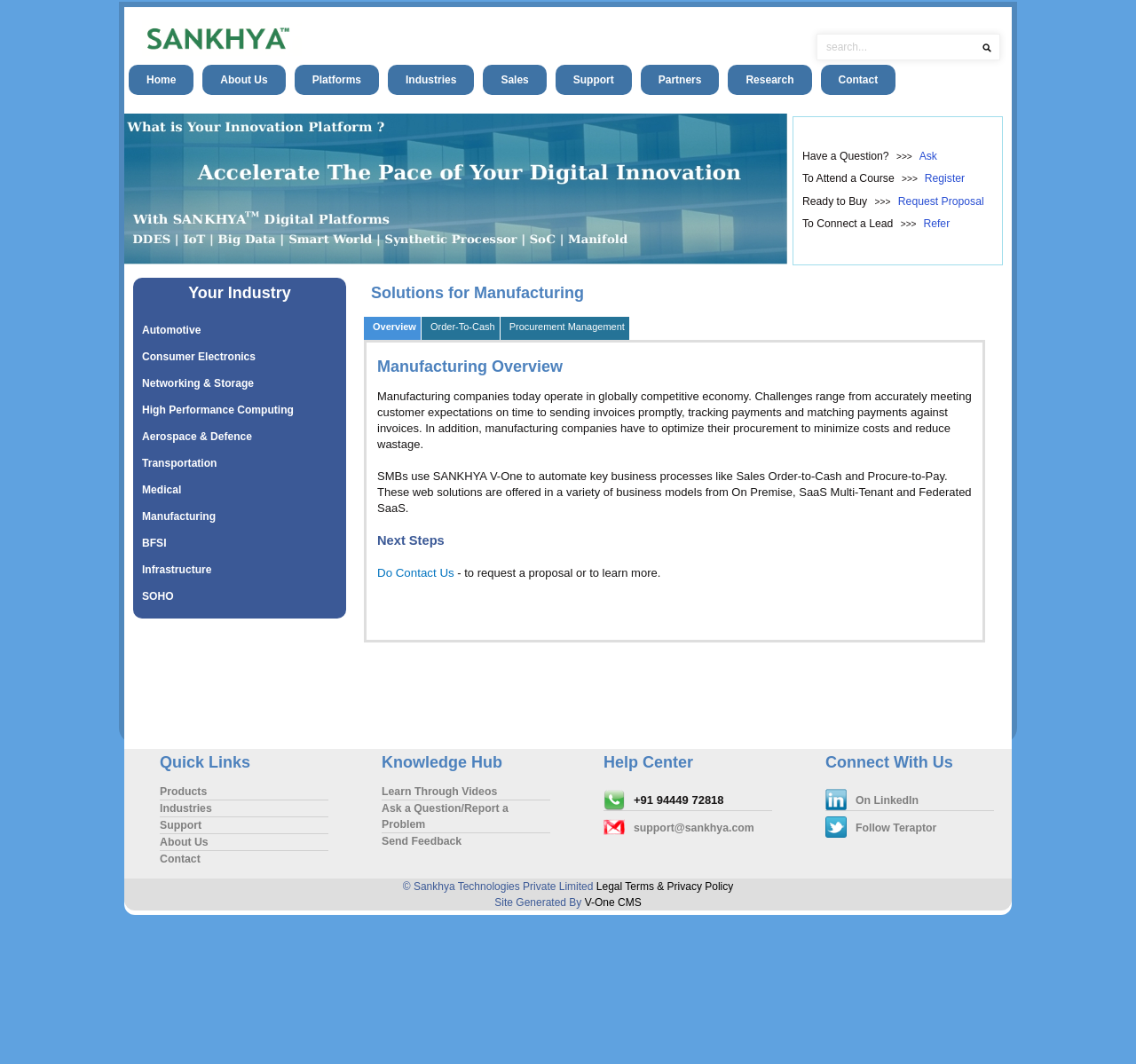Please reply to the following question using a single word or phrase: 
What is the company name mentioned on the webpage?

Sankhya Technologies Private Limited